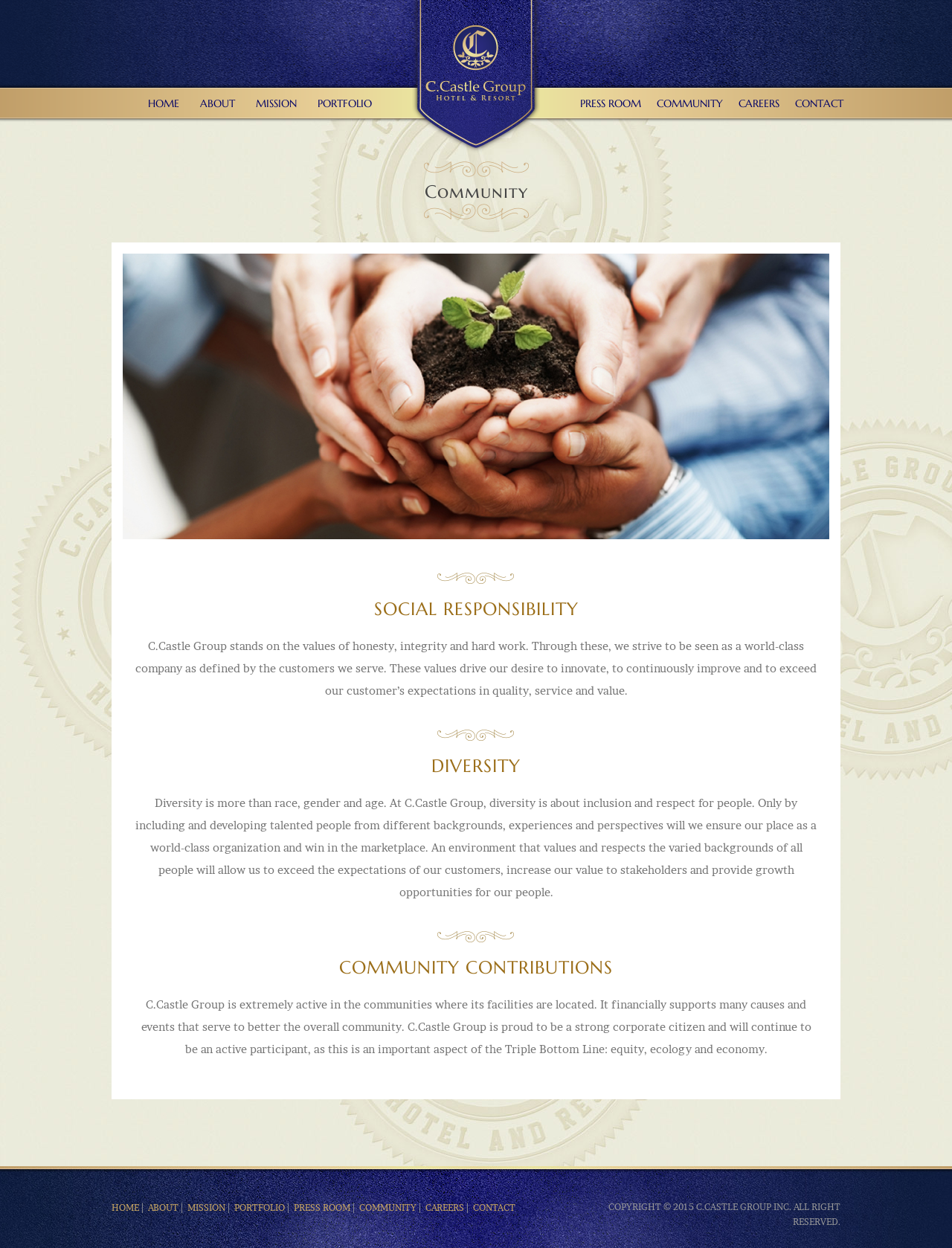Summarize the webpage with intricate details.

The webpage is about the COMMUNITY section of C.Castle Group. At the top, there is a navigation menu with 7 links: HOME, ABOUT, MISSION, PORTFOLIO, PRESS ROOM, COMMUNITY, and CAREERS, followed by a logo image. Below the navigation menu, there is a large heading "Community" that spans almost the entire width of the page.

Under the heading, there are three sections with fancy line images separating them. The first section has a heading "SOCIAL RESPONSIBILITY" and a paragraph of text describing the company's values. The second section has a heading "DIVERSITY" and a paragraph of text explaining the company's approach to diversity and inclusion. The third section has a heading "COMMUNITY CONTRIBUTIONS" and a paragraph of text describing the company's community involvement and charitable activities.

At the bottom of the page, there is a footer section with a repeated navigation menu, followed by a copyright notice, a link to C.CASTLE GROUP INC., and a statement that all rights are reserved.